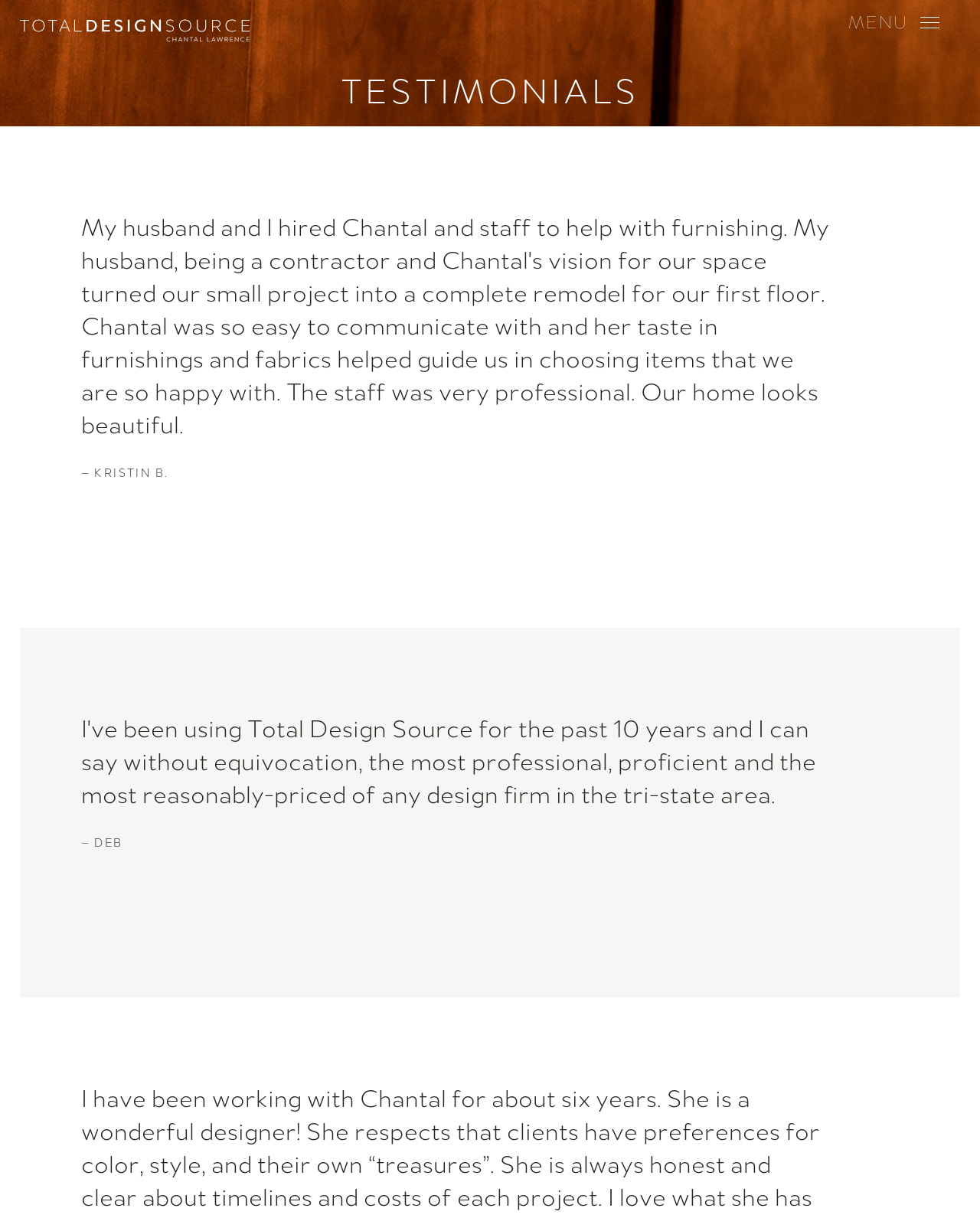Describe the entire webpage, focusing on both content and design.

The webpage is about testimonials for Total Design Source. At the top left corner, there is a link to "Skip to content". Next to it, on the top left, is a link to "Total Design Source" accompanied by an image with the same name. On the top right corner, there is an expanded menu button labeled "MENU".

Below the top section, a prominent heading "TESTIMONIALS" is centered on the page. Underneath, there are three testimonials from satisfied clients. The first testimonial is from KRISTIN B., which describes a positive experience with Chantal and the staff, who helped with furnishing and remodeling their home. This testimonial is positioned on the left side of the page, taking up about half of the page's width.

Below KRISTIN B.'s testimonial, there is another testimonial from DEB, which praises Total Design Source as the most professional, proficient, and reasonably-priced design firm in the tri-state area. This testimonial is positioned directly below the first one, also on the left side of the page.

All three testimonials are presented in a heading format, with the client's name displayed below their respective testimonials. The overall layout is organized, with clear headings and concise text, making it easy to read and navigate.